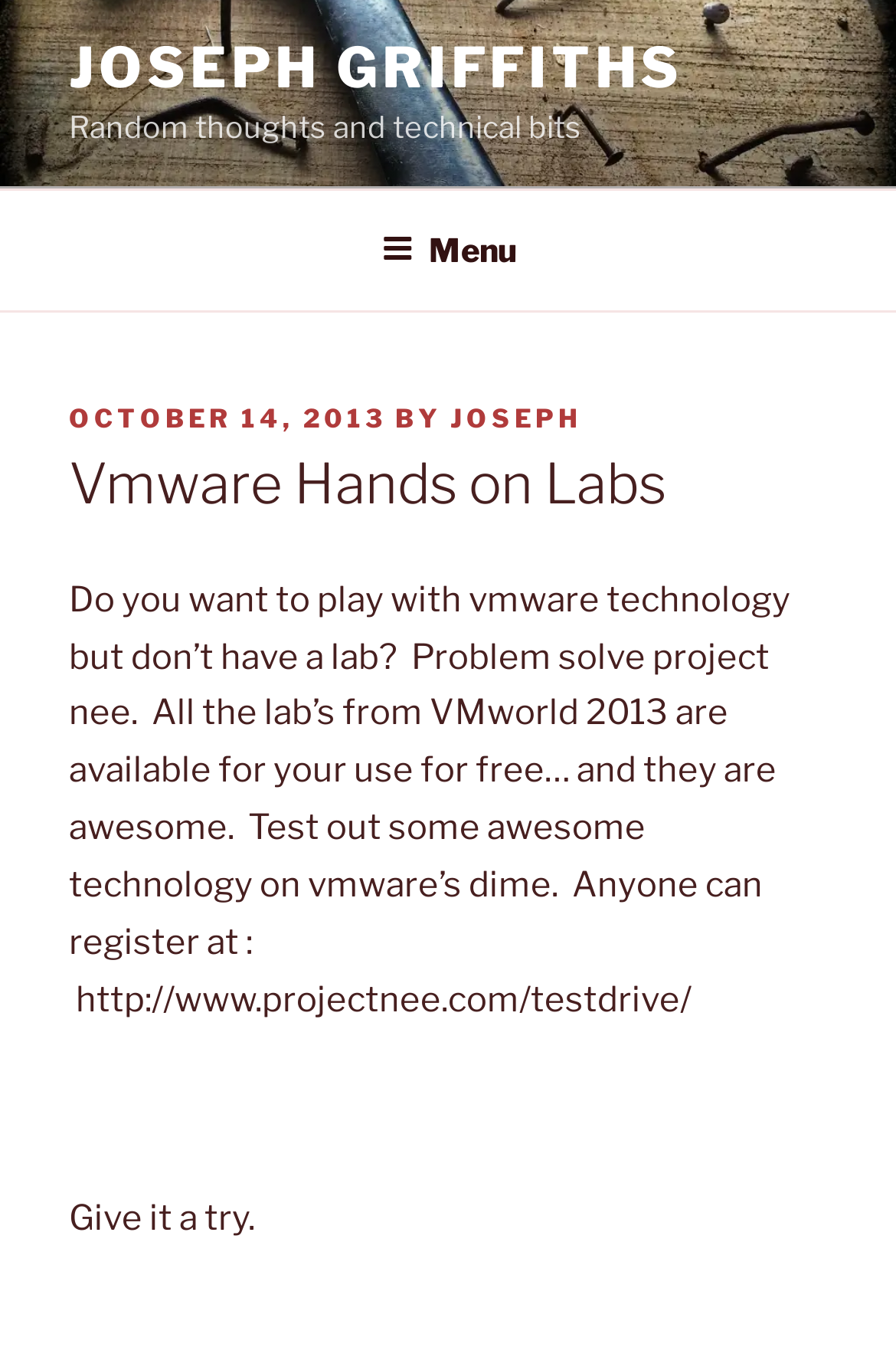Determine the bounding box of the UI component based on this description: "Menu". The bounding box coordinates should be four float values between 0 and 1, i.e., [left, top, right, bottom].

[0.388, 0.143, 0.612, 0.226]